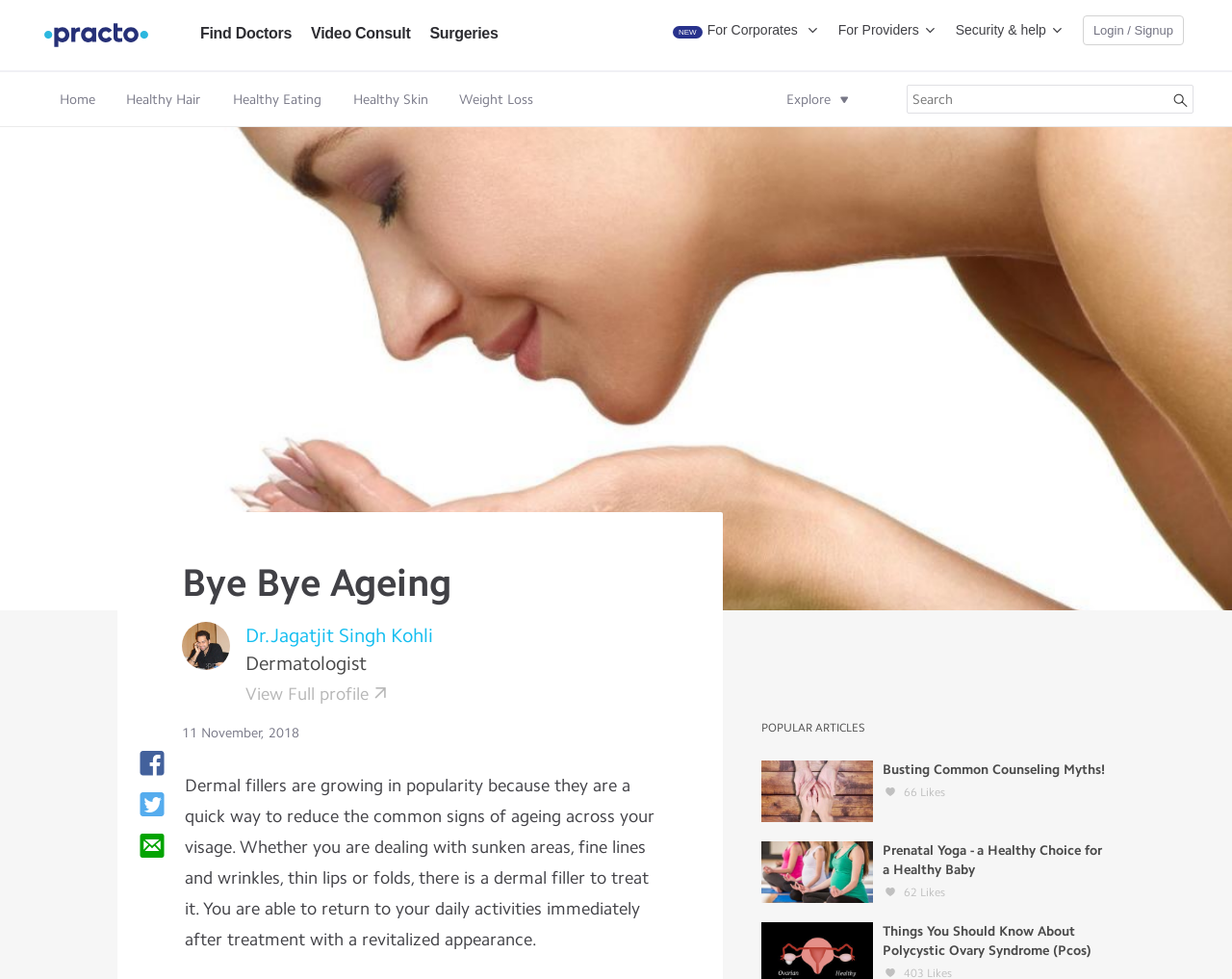What is the name of the doctor featured on this webpage?
Look at the screenshot and respond with a single word or phrase.

Dr. Jagatjit Singh Kohli